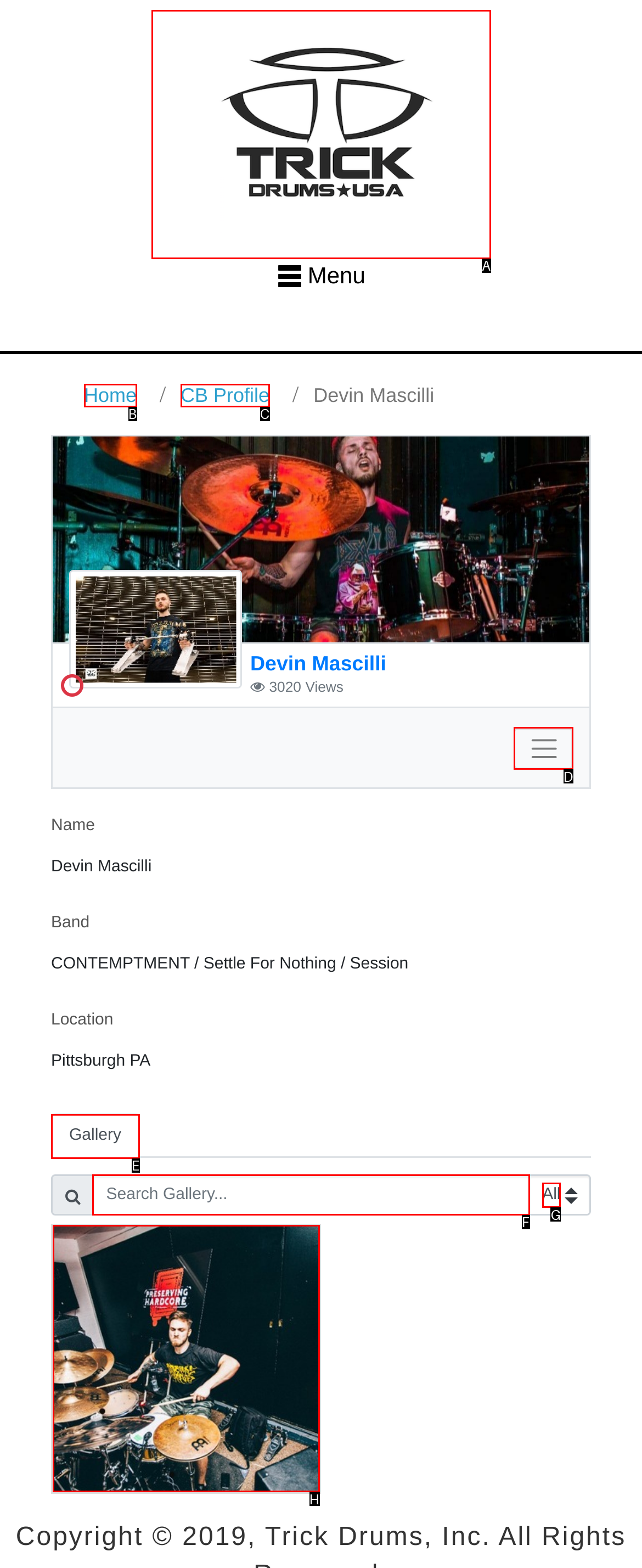Tell me which letter corresponds to the UI element that will allow you to Search in the gallery. Answer with the letter directly.

F